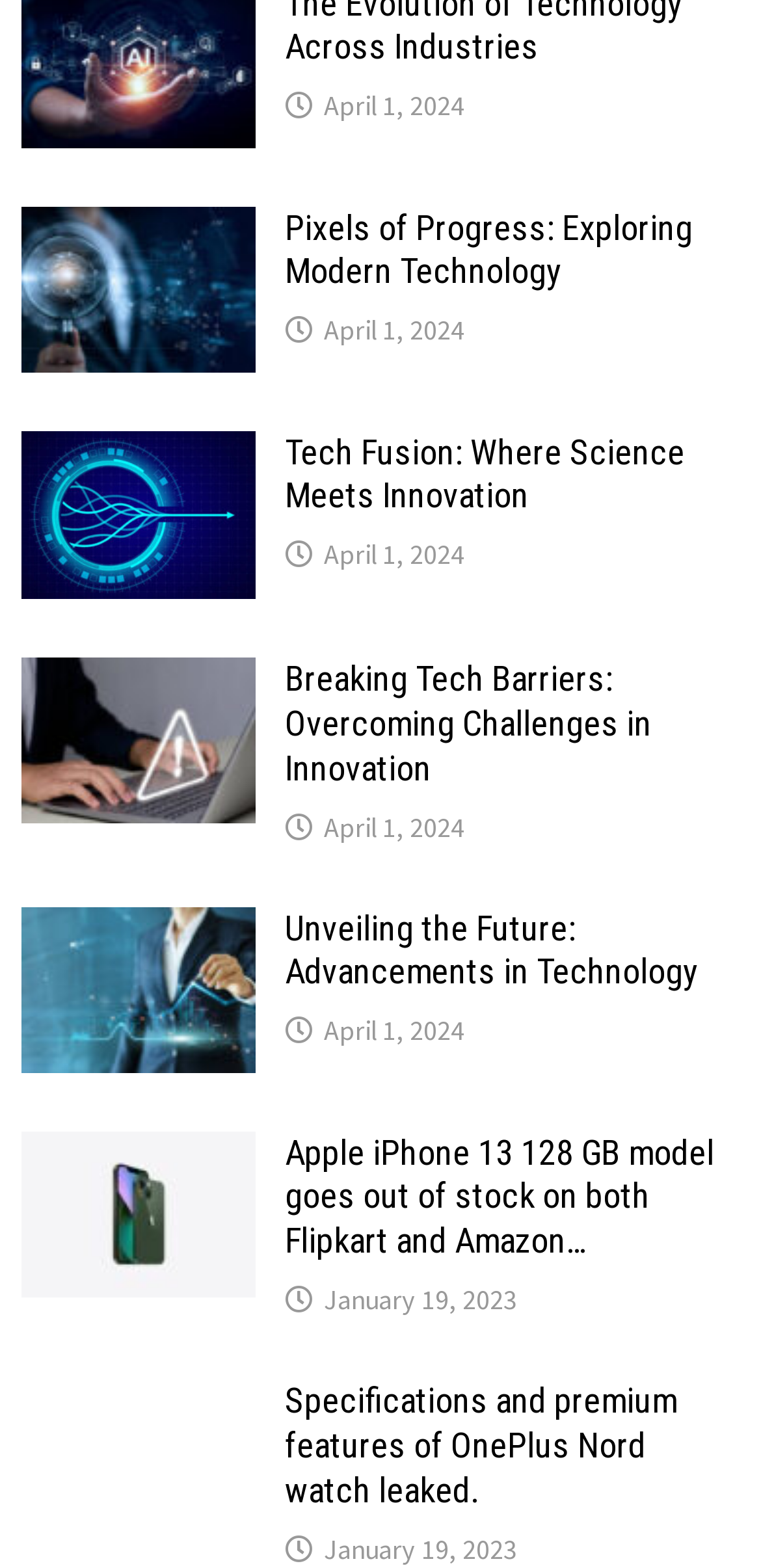Identify the bounding box coordinates necessary to click and complete the given instruction: "Read about Apple iPhone 13 128 GB model going out of stock".

[0.029, 0.724, 0.336, 0.752]